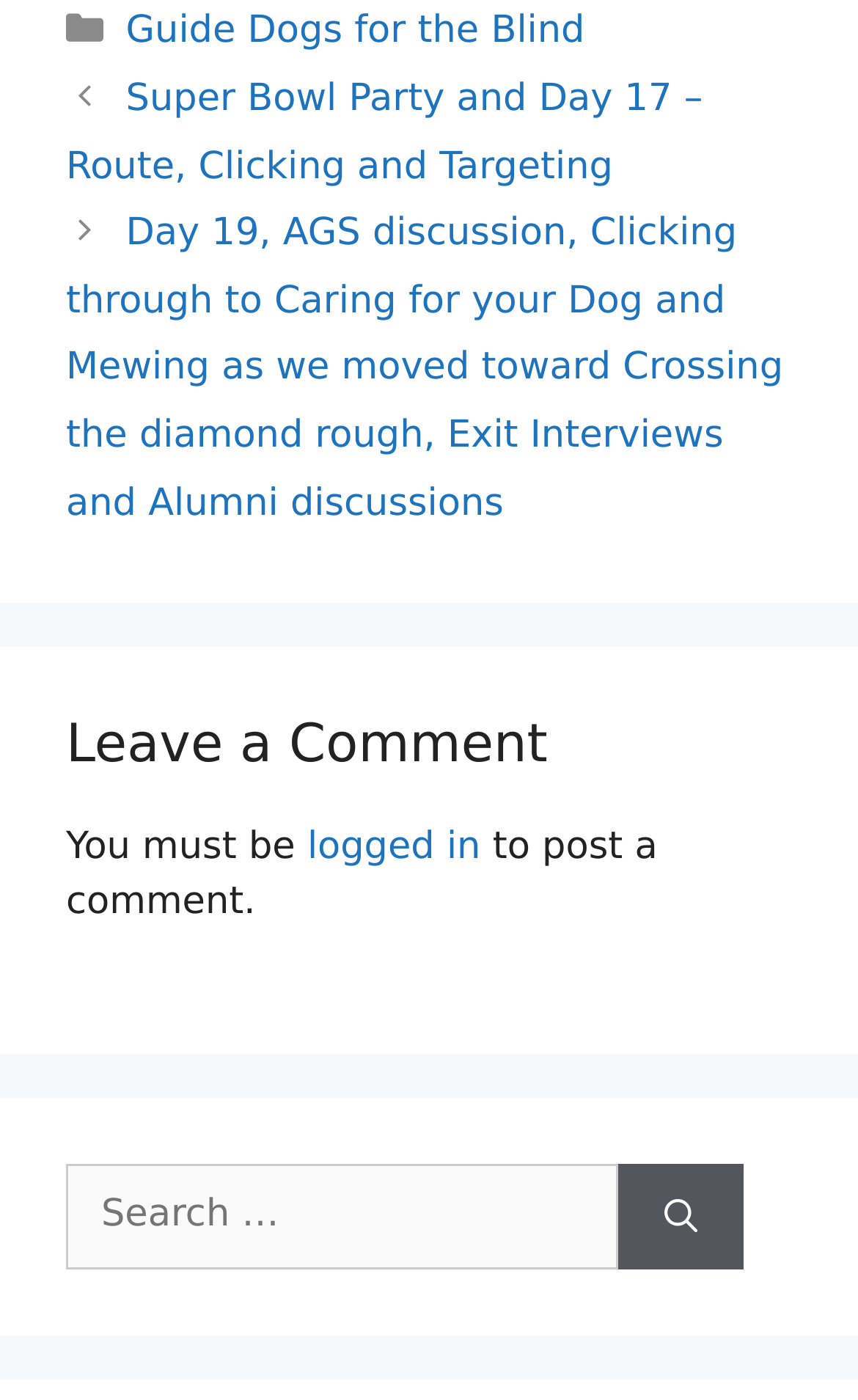Provide a short answer using a single word or phrase for the following question: 
What is the category name?

Categories